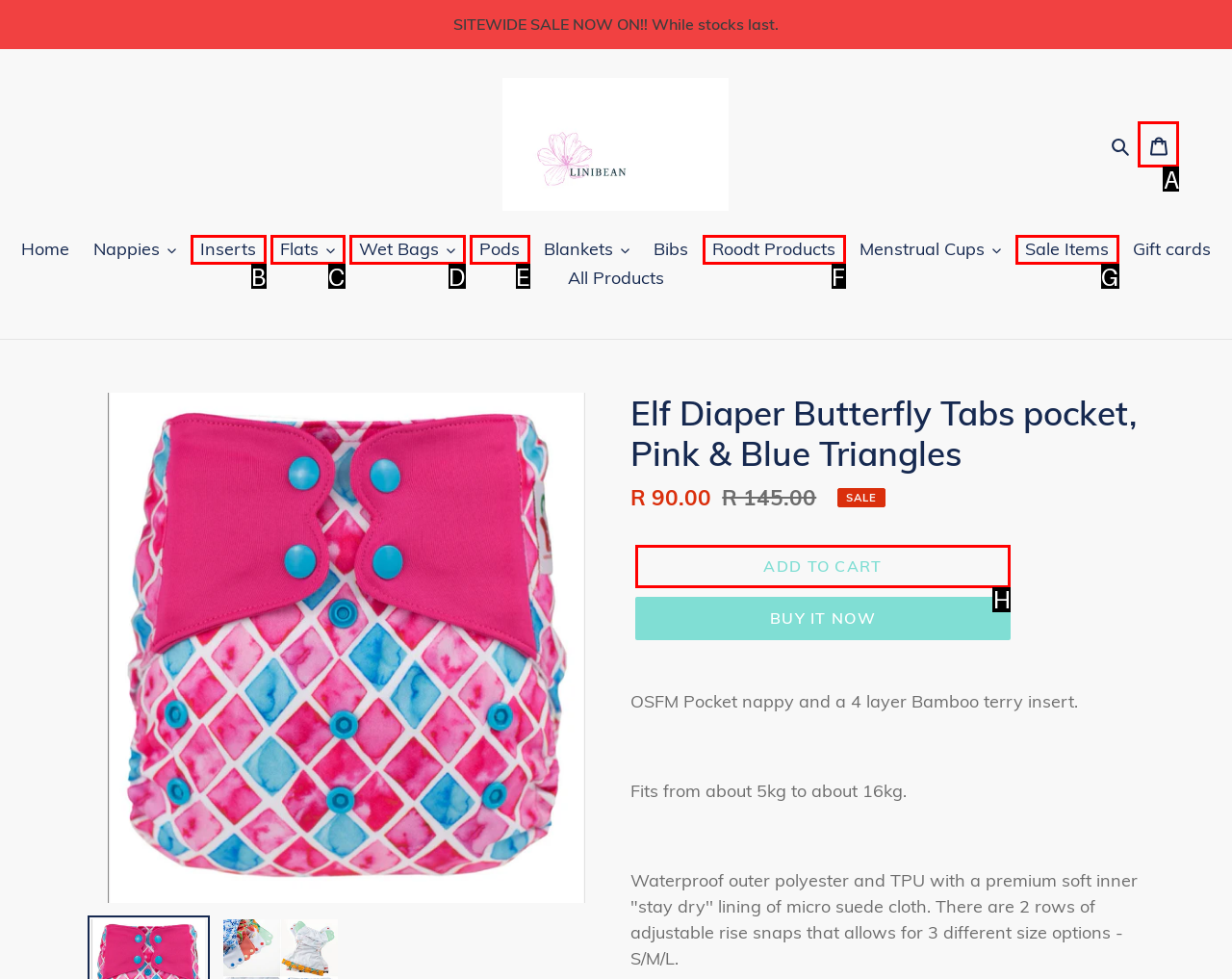Select the appropriate HTML element to click for the following task: Add the product to cart
Answer with the letter of the selected option from the given choices directly.

H